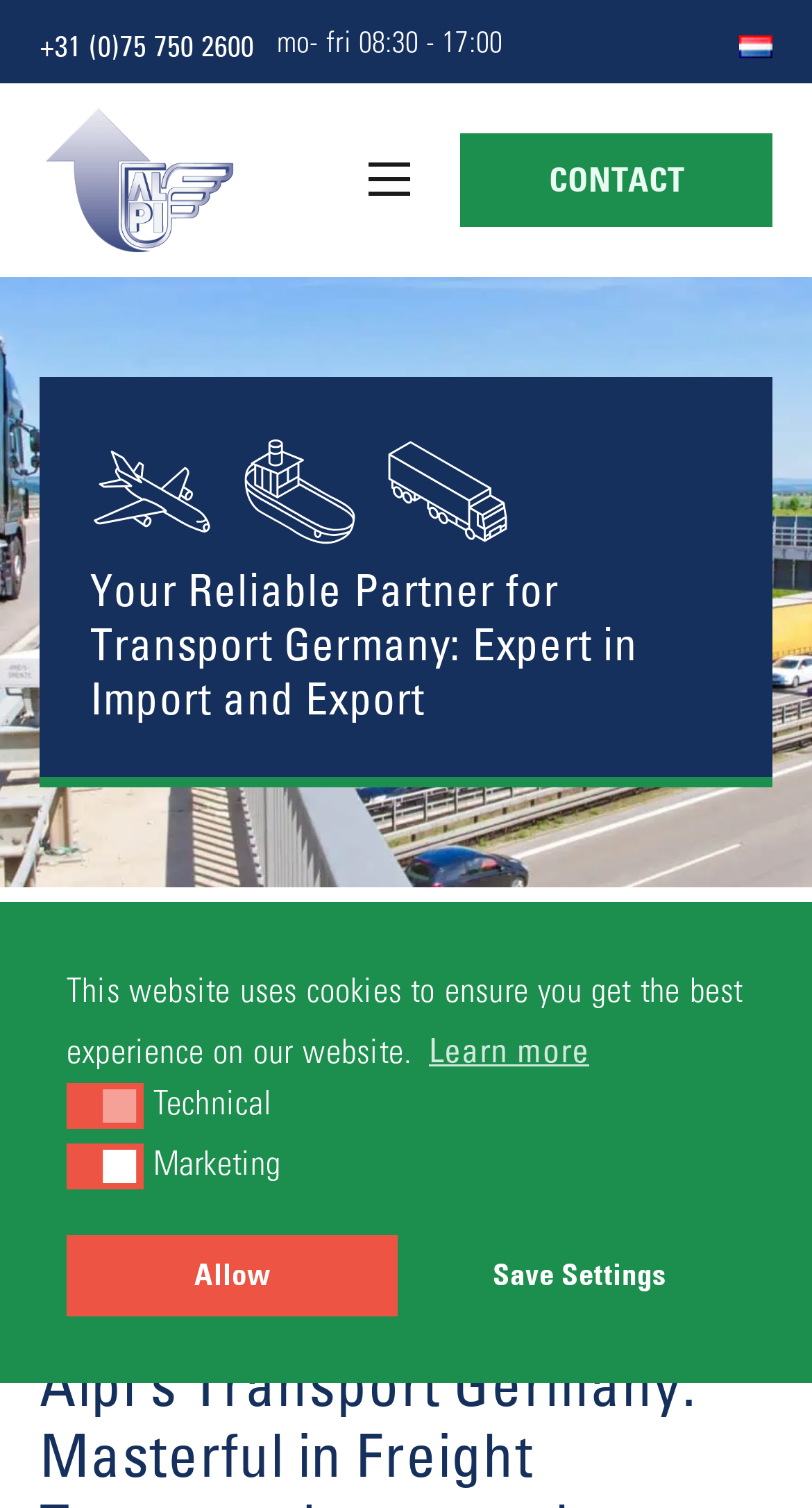Find and specify the bounding box coordinates that correspond to the clickable region for the instruction: "Contact us".

[0.567, 0.089, 0.951, 0.15]